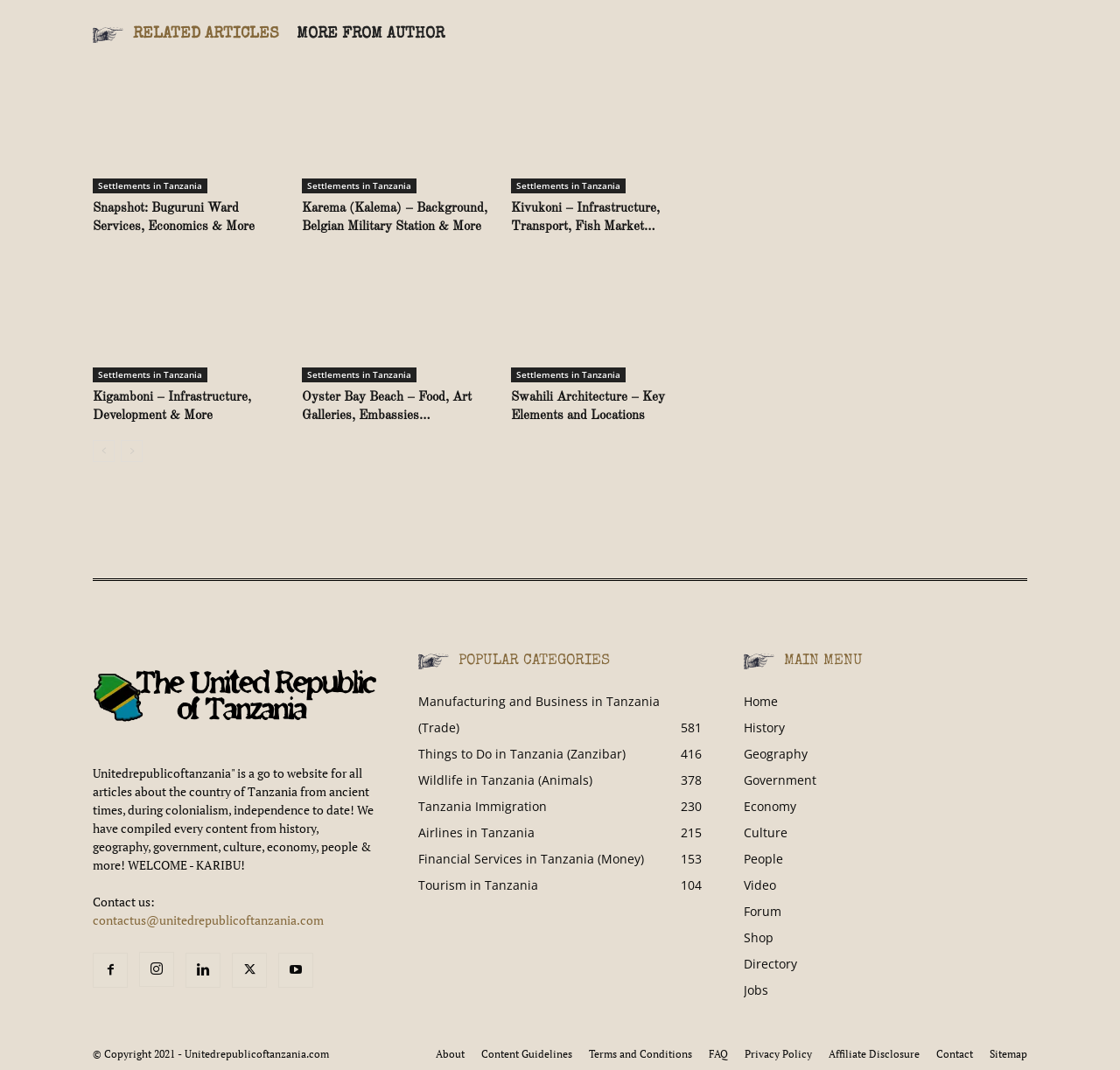How many links are there in the 'POPULAR CATEGORIES' section?
Please use the image to provide a one-word or short phrase answer.

7